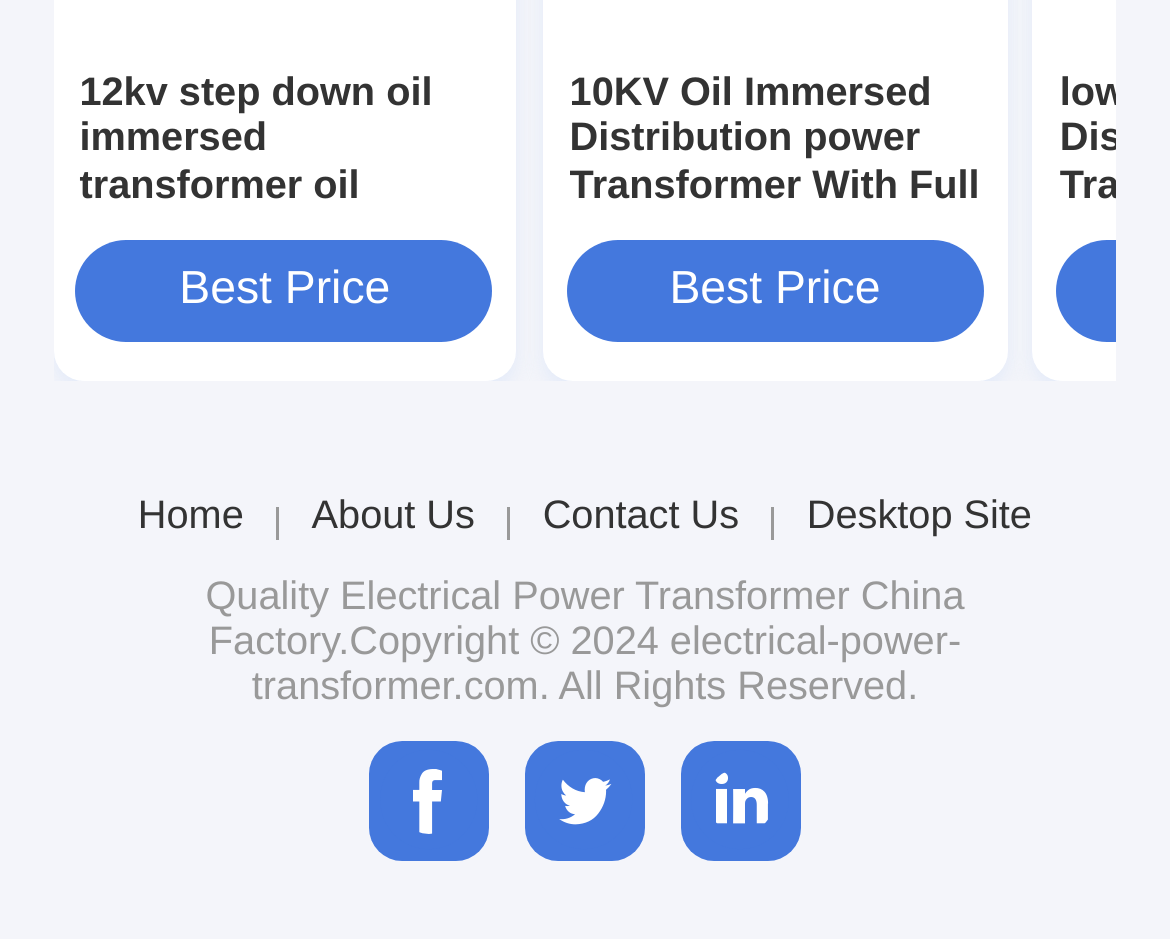What type of products are featured on this webpage?
Please answer the question with as much detail as possible using the screenshot.

I analyzed the content of the webpage and found that the links and headings are related to transformers, such as '12kv step down oil immersed transformer' and 'Electrical Power Transformer', which suggests that this webpage is about transformers.